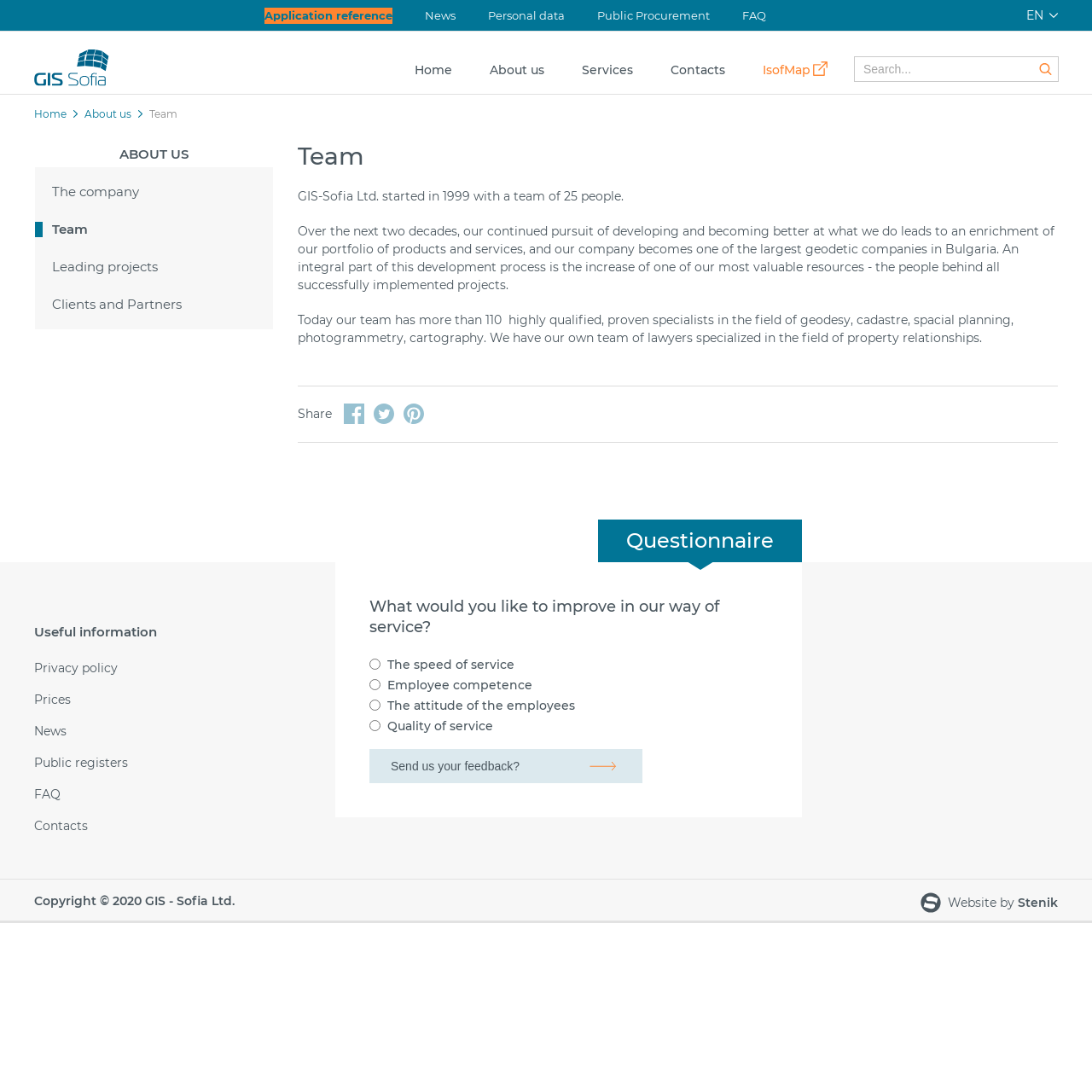Please find the bounding box coordinates of the clickable region needed to complete the following instruction: "Visit the GIS-Sofia Ltd. website". The bounding box coordinates must consist of four float numbers between 0 and 1, i.e., [left, top, right, bottom].

[0.843, 0.819, 0.969, 0.836]